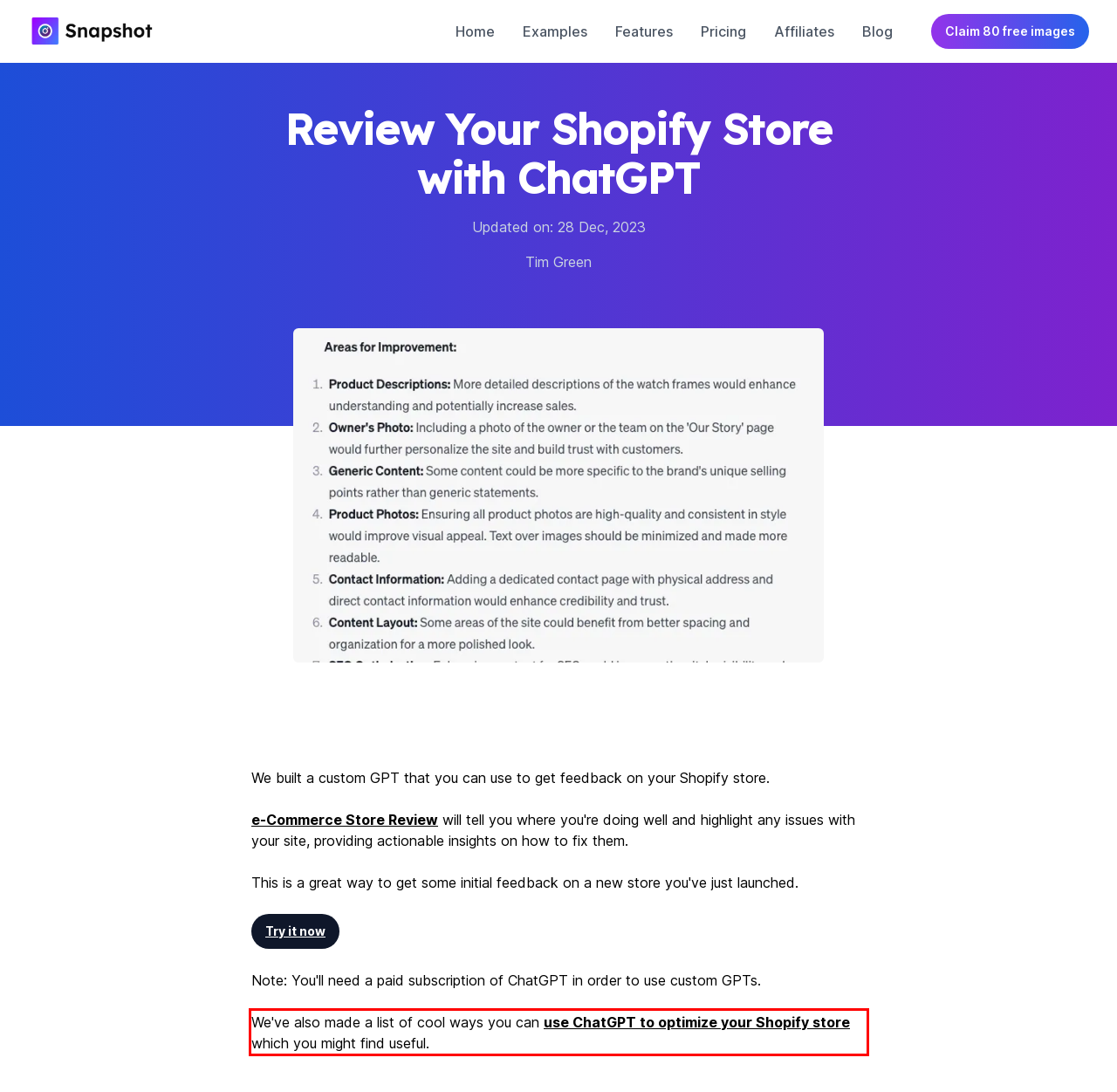Observe the screenshot of the webpage that includes a red rectangle bounding box. Conduct OCR on the content inside this red bounding box and generate the text.

We've also made a list of cool ways you can use ChatGPT to optimize your Shopify store which you might find useful.